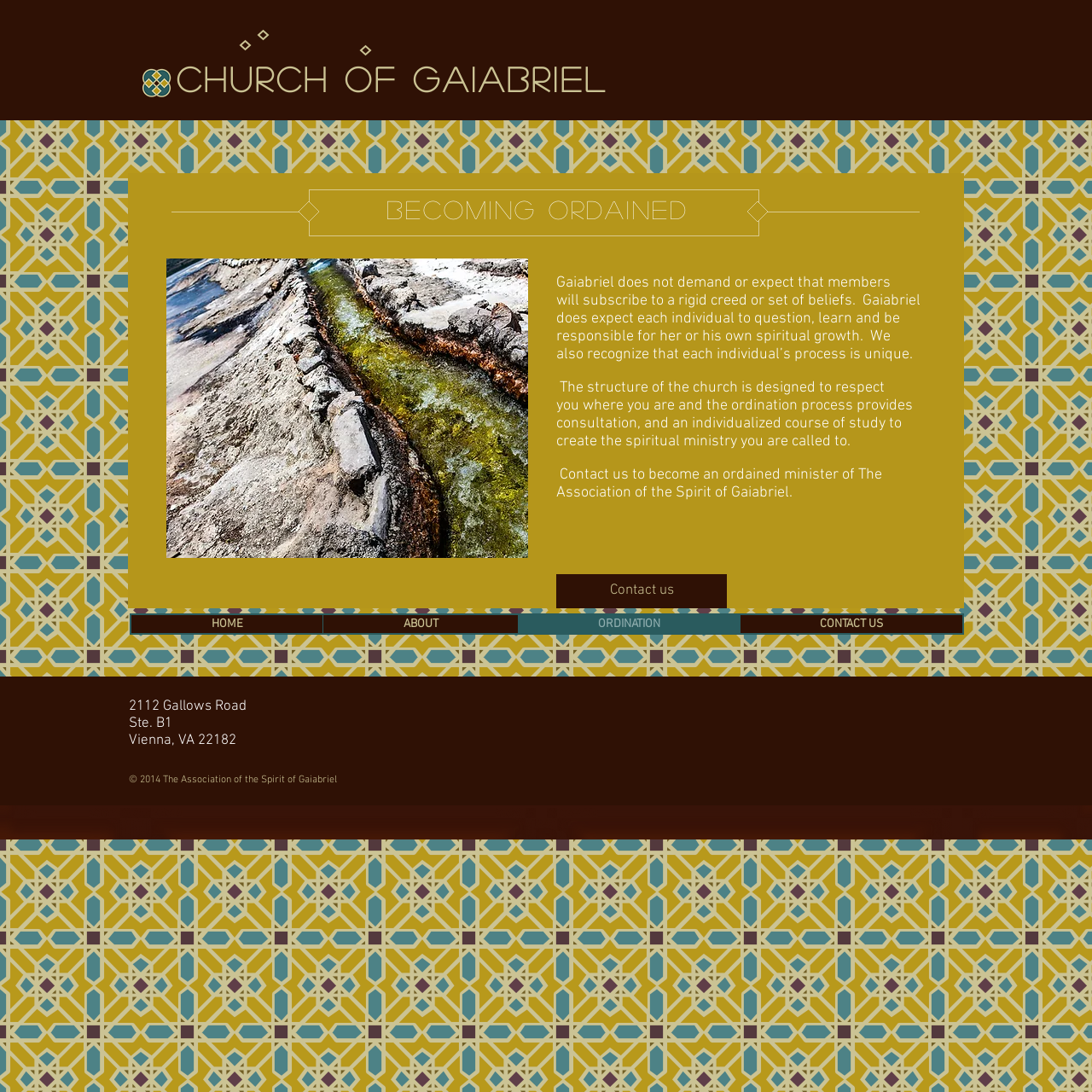How can one become an ordained minister?
With the help of the image, please provide a detailed response to the question.

The webpage suggests that one can become an ordained minister by contacting the church, as stated in the text 'Contact us to become an ordained minister of The Association of the Spirit of Gaiabriel'.